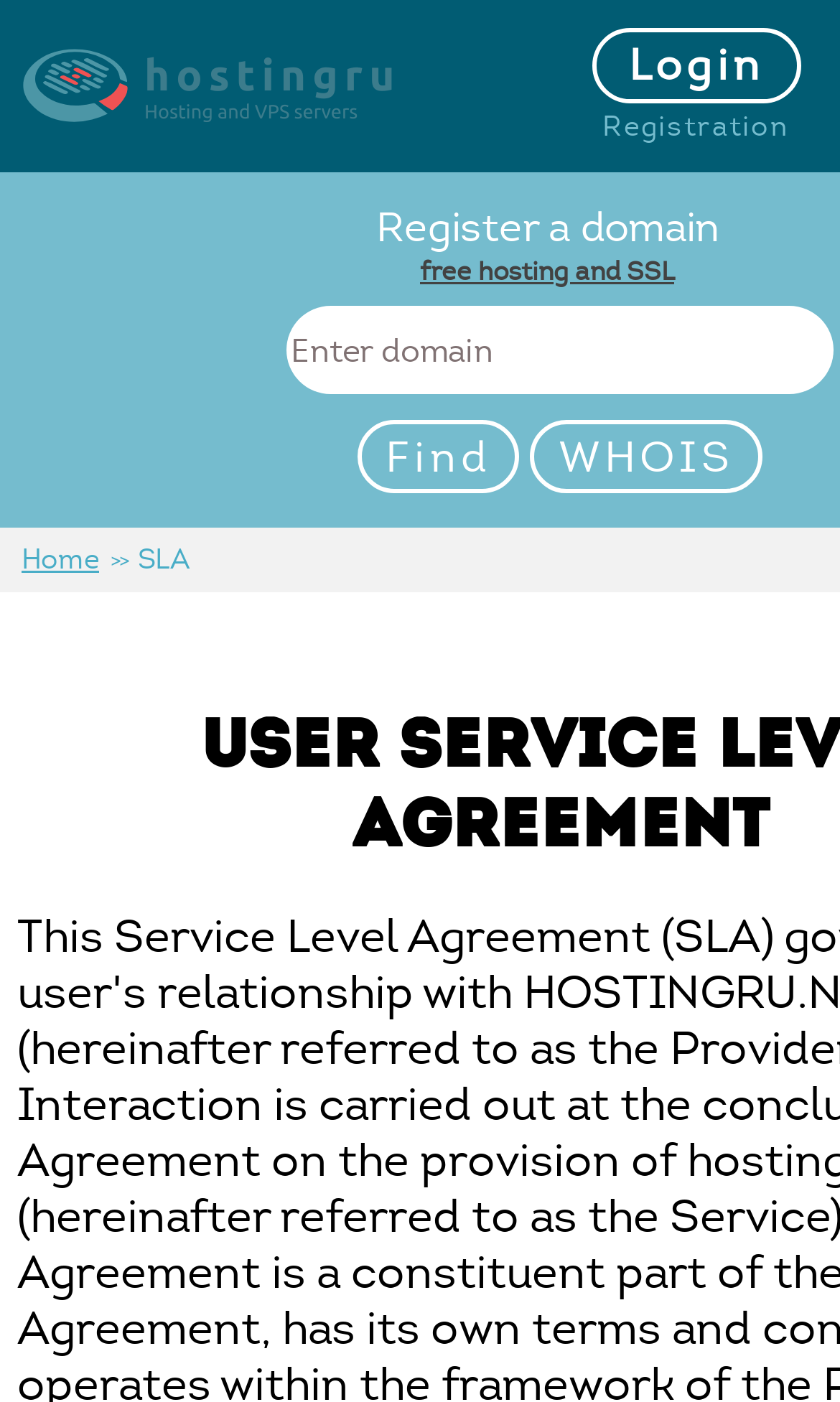Refer to the image and provide a thorough answer to this question:
What is the purpose of the 'Register a domain' text?

The 'Register a domain' text is likely a call-to-action or a prompt to encourage users to register a domain, which is a common service offered by hosting providers like HOSTINGRU.NET.